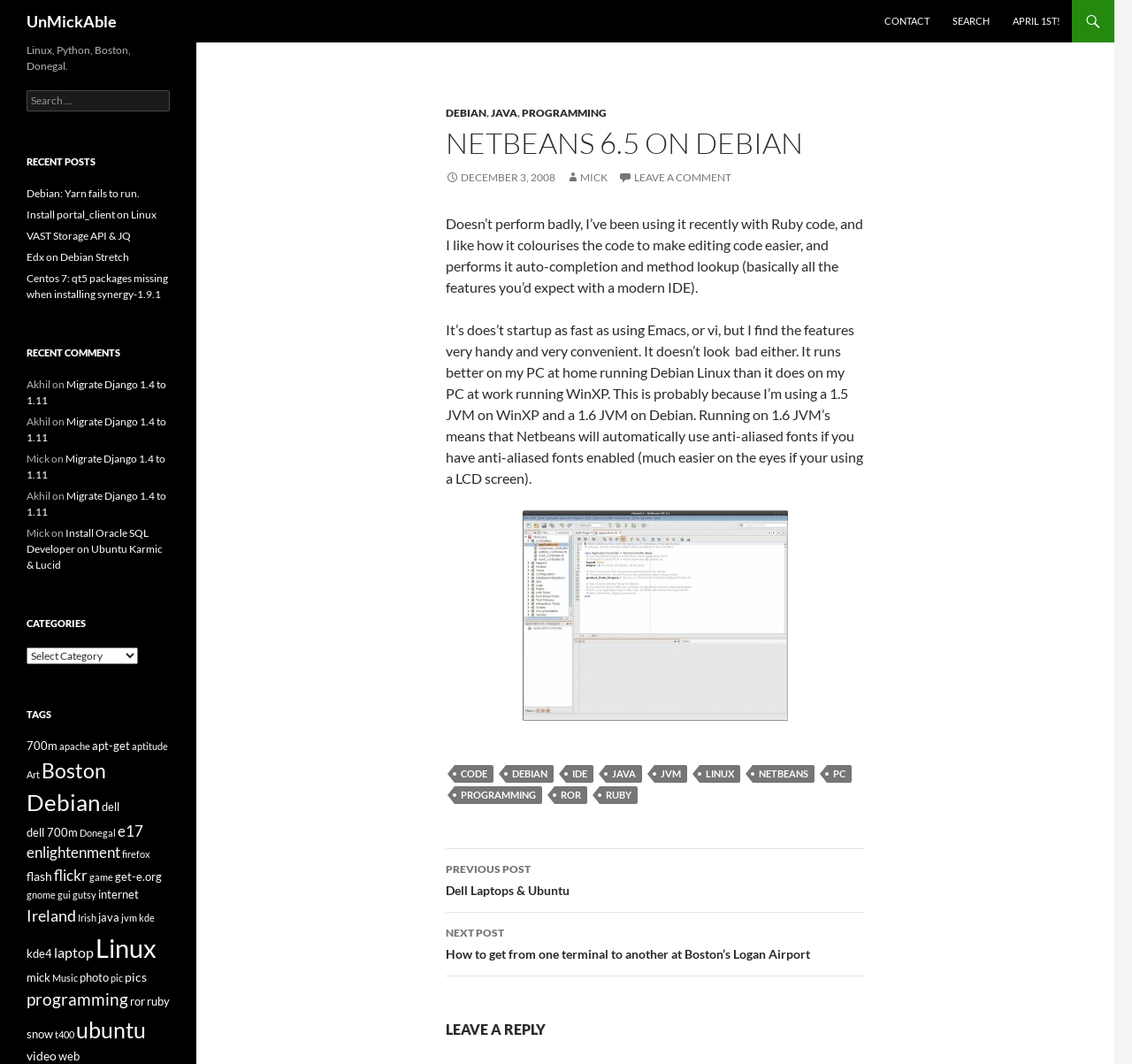Use a single word or phrase to answer the question:
What is the author of the article?

Mick